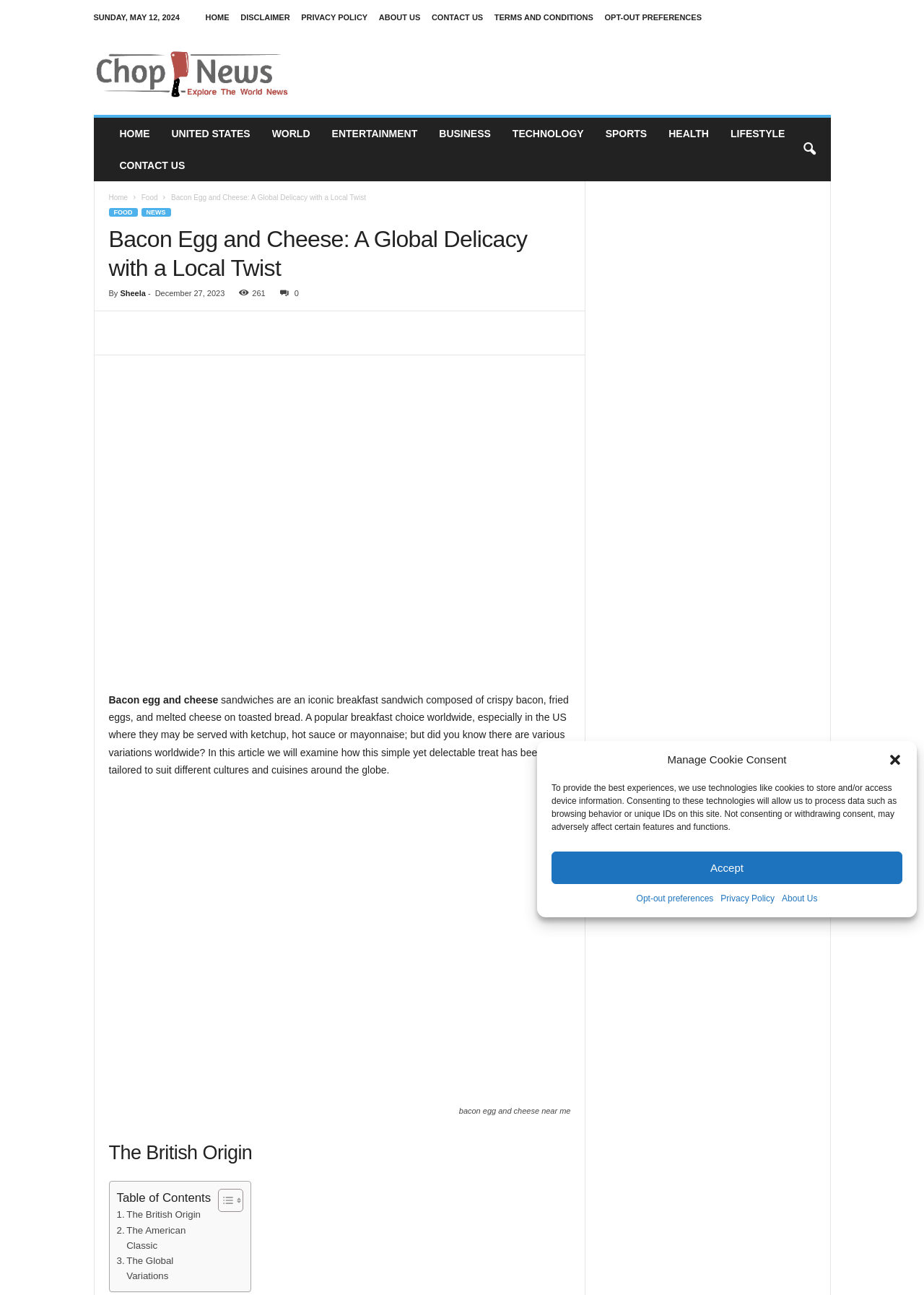What is the author of the article?
Your answer should be a single word or phrase derived from the screenshot.

Sheela